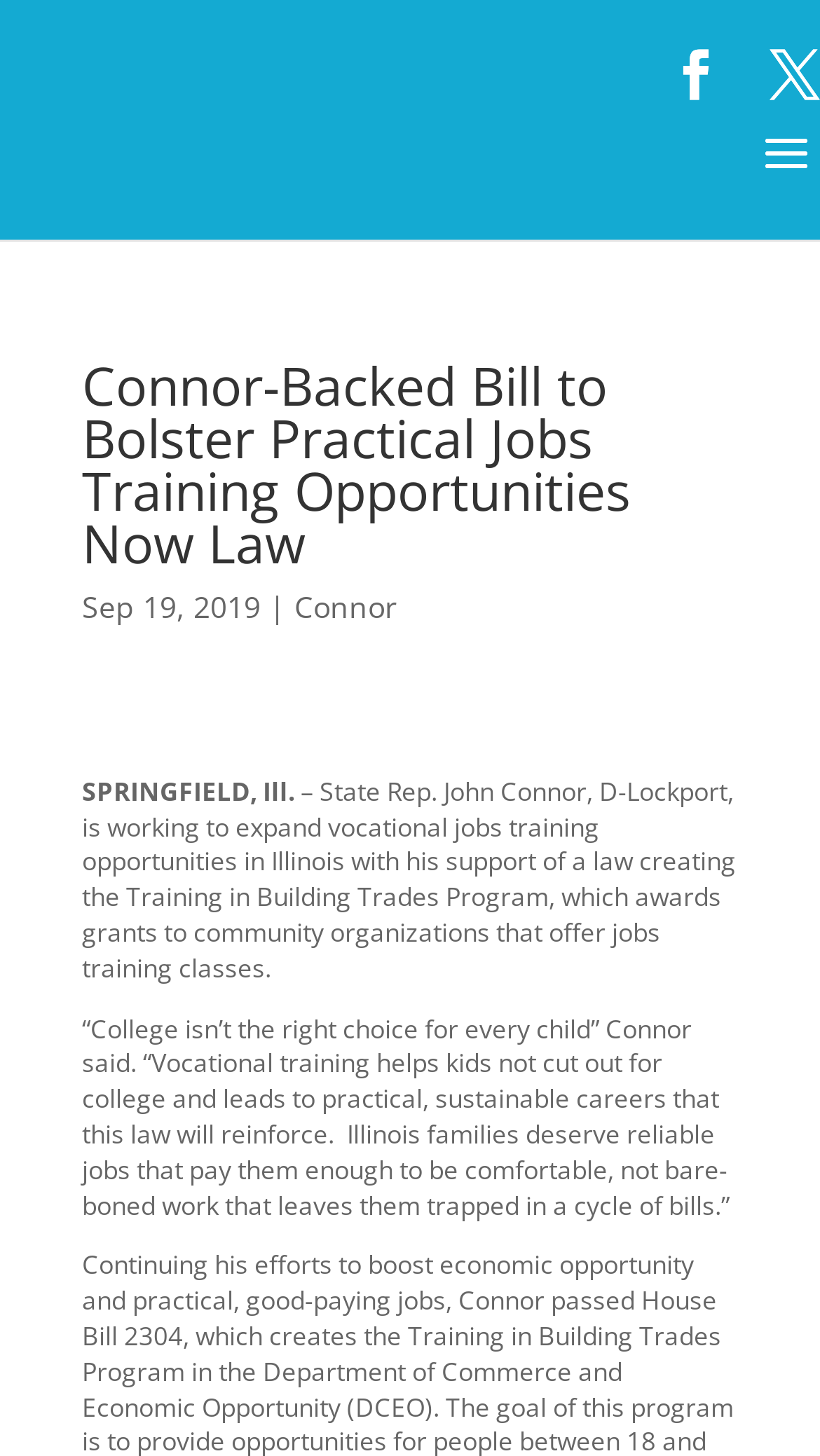Summarize the webpage in an elaborate manner.

The webpage appears to be a news article or press release about a new law in Illinois aimed at expanding vocational jobs training opportunities. At the top of the page, there are two social media links, one on the left and one on the right, represented by icons. Below these links, the title of the article "Connor-Backed Bill to Bolster Practical Jobs Training Opportunities Now Law" is prominently displayed as a heading.

To the right of the title, the date "Sep 19, 2019" is shown, followed by a vertical line and the name "Connor", which is a link. Below the title, there is a subheading "SPRINGFIELD, Ill." followed by a paragraph of text that describes the new law and its purpose. The text explains that the law creates the Training in Building Trades Program, which awards grants to community organizations that offer jobs training classes.

Further down the page, there is a quote from State Rep. John Connor, who is supporting the law. The quote emphasizes the importance of vocational training as a viable alternative to college, leading to practical and sustainable careers.